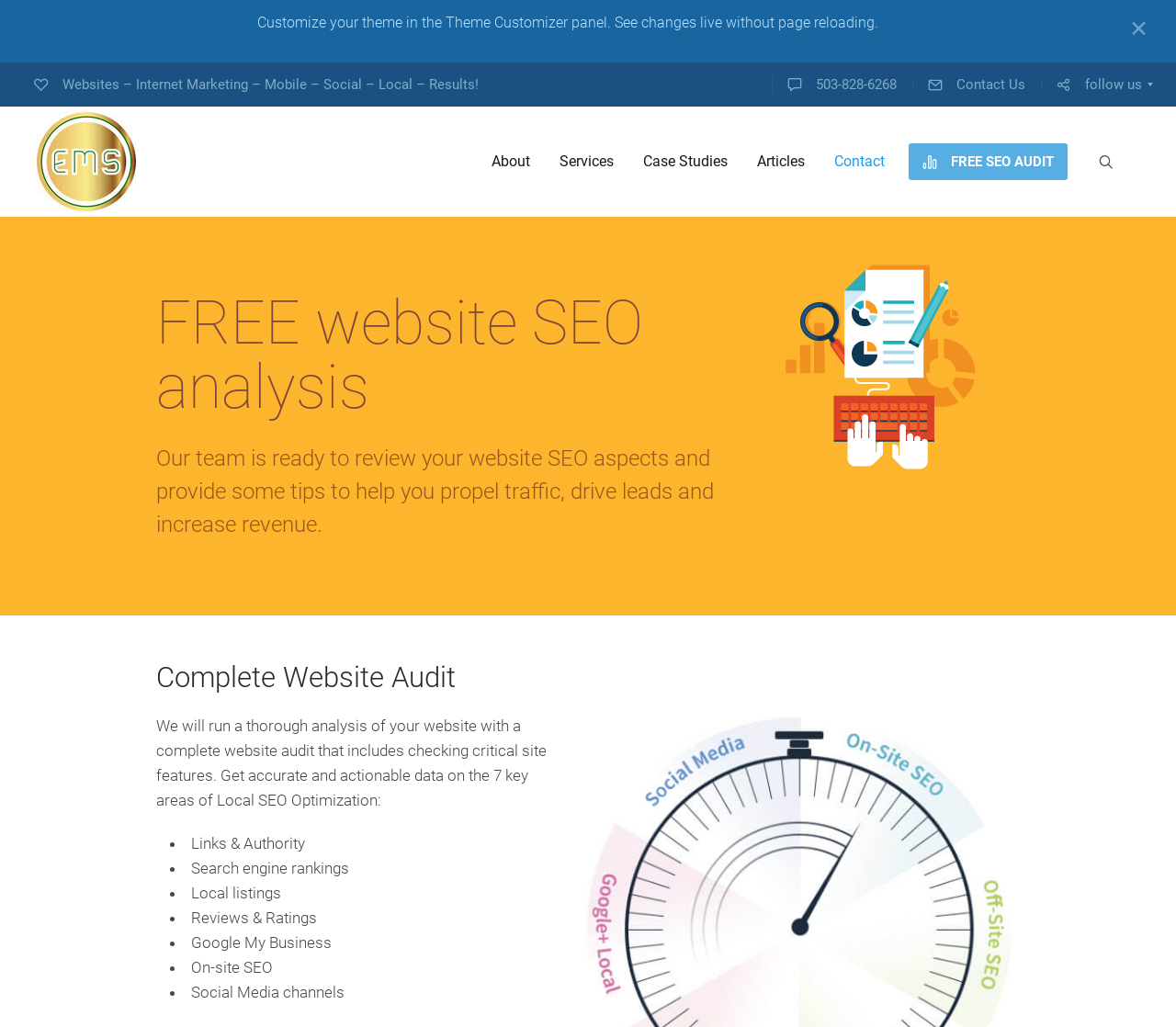Can you locate the main headline on this webpage and provide its text content?

FREE website SEO analysis